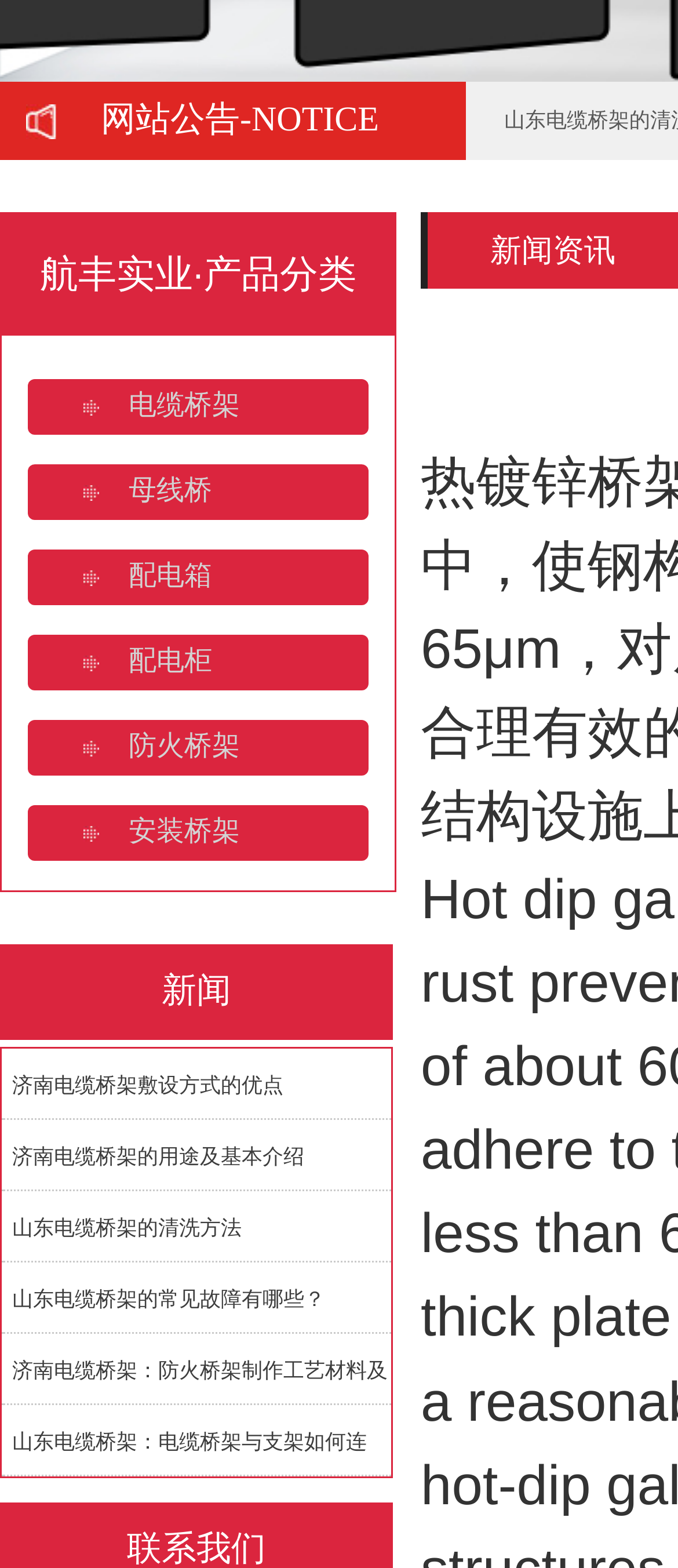Kindly provide the bounding box coordinates of the section you need to click on to fulfill the given instruction: "Browse the news about 山东电缆桥架的清洗方法".

[0.018, 0.775, 0.356, 0.791]